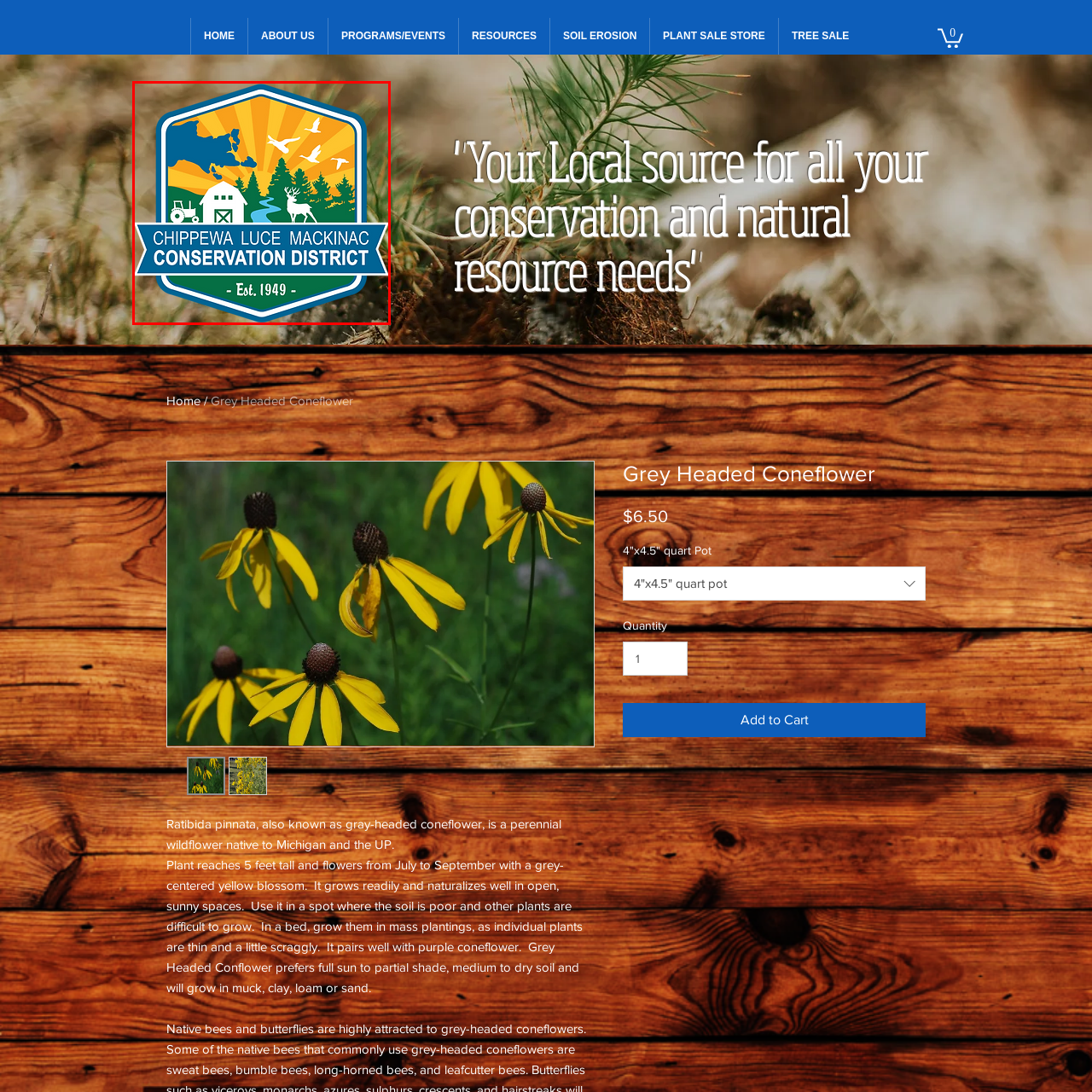Observe the image enclosed by the red rectangle, What is the dominant color of the sunburst rays in the background?
 Give a single word or phrase as your answer.

Yellow and orange